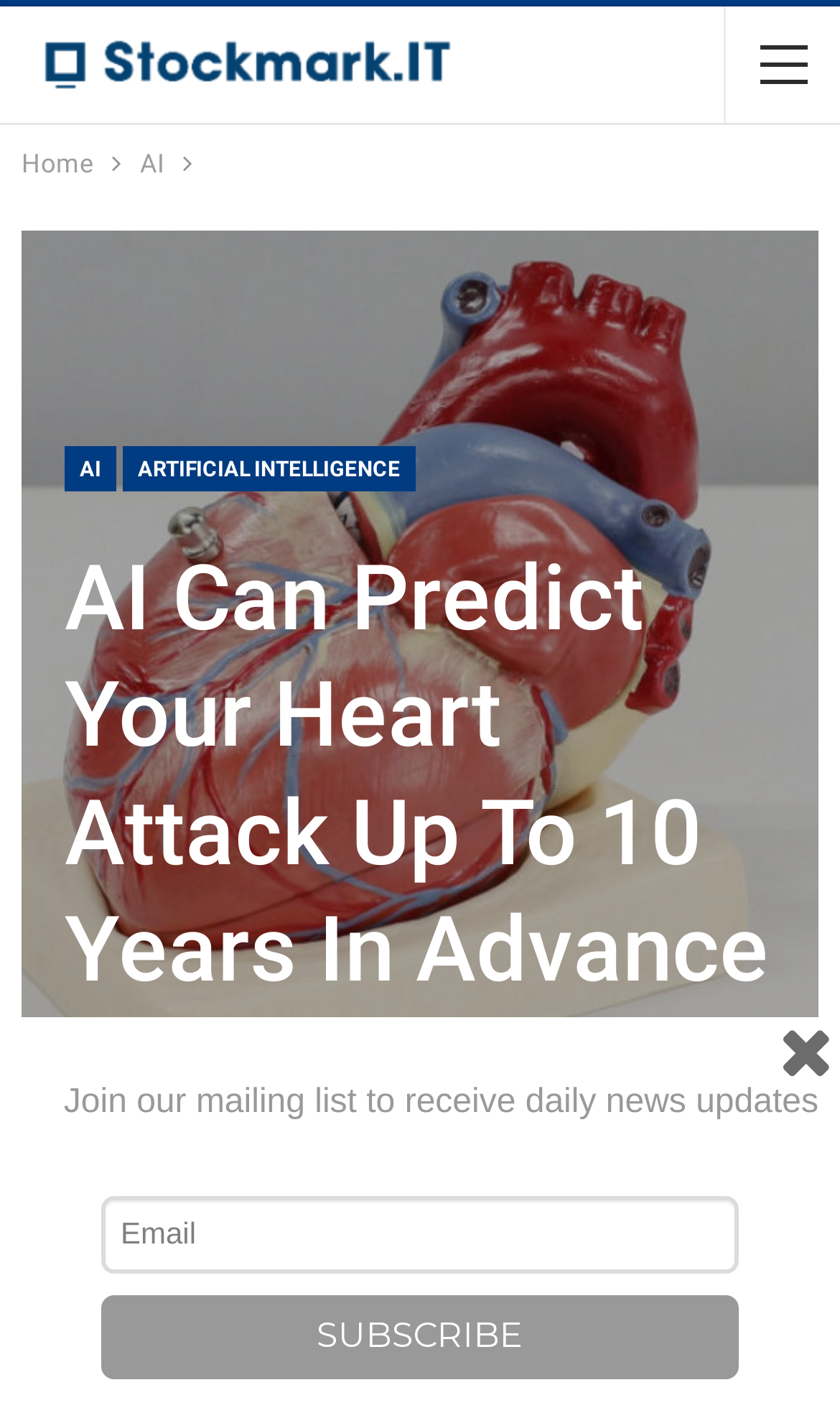Reply to the question below using a single word or brief phrase:
What is the date of the article?

Nov 15, 2023